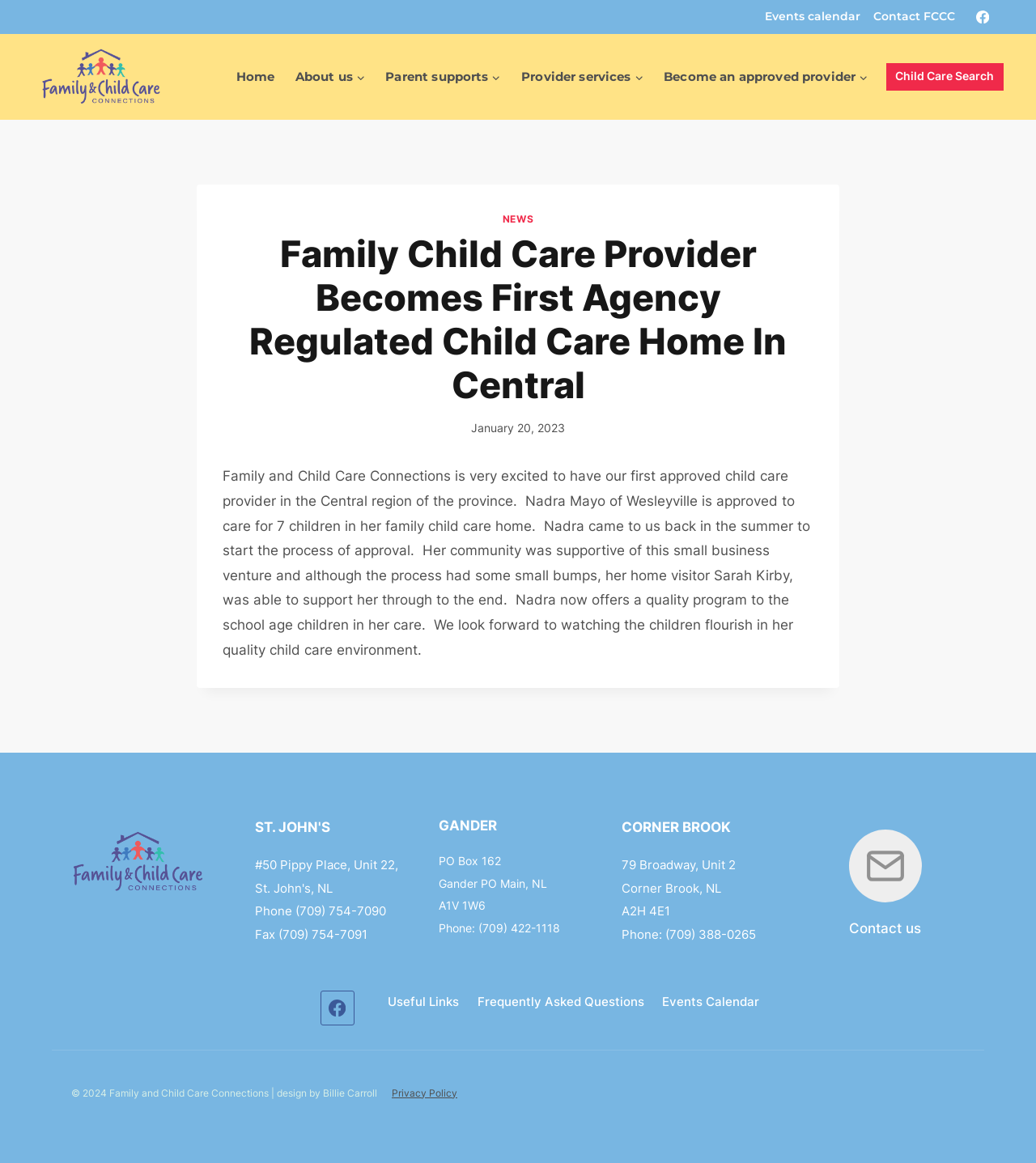What is the date of the news article?
Based on the screenshot, give a detailed explanation to answer the question.

The answer can be found in the article section of the webpage, where the date of the news article is mentioned as 'January 20, 2023'.